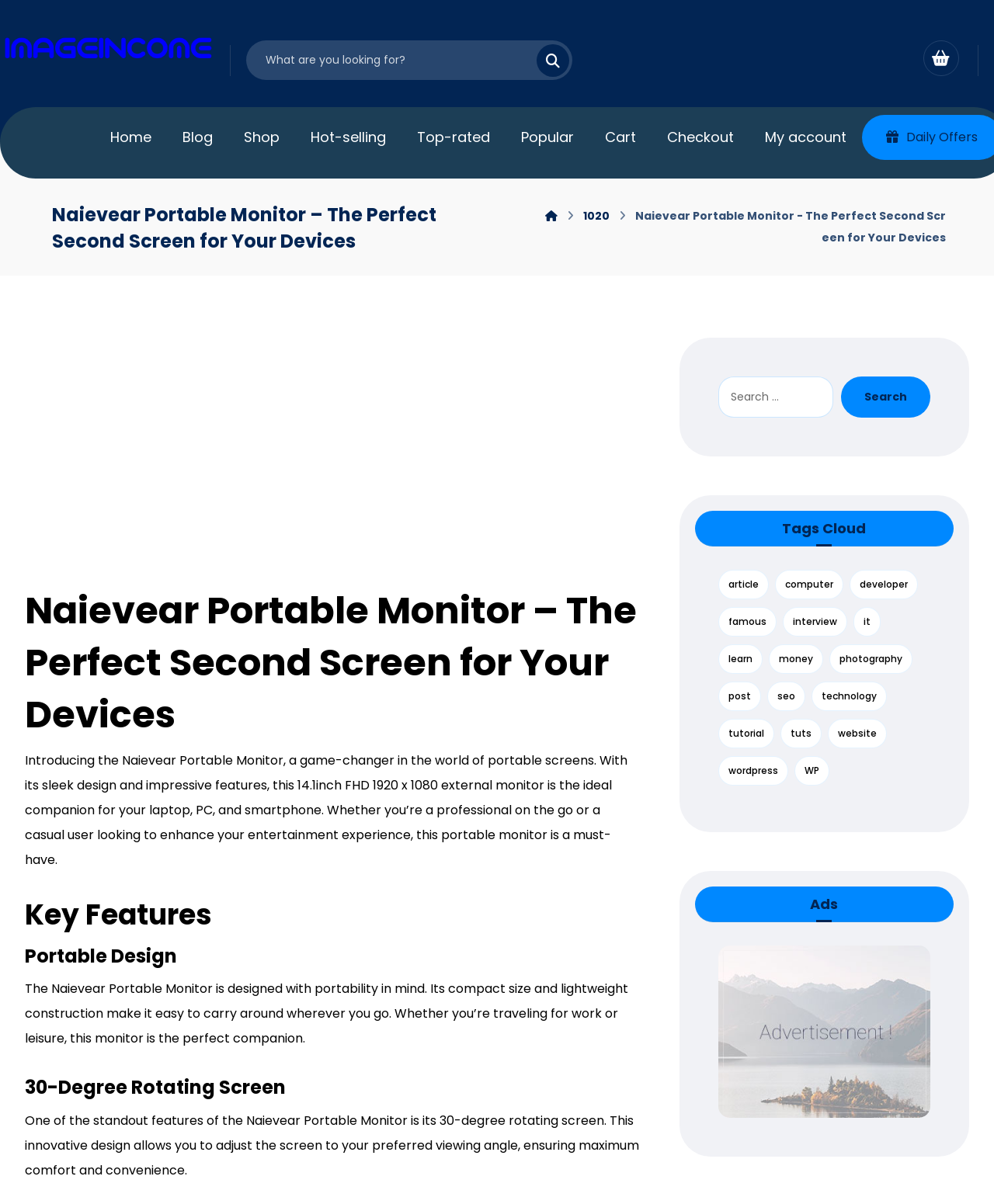Locate the bounding box coordinates of the element you need to click to accomplish the task described by this instruction: "Search for something".

[0.248, 0.034, 0.576, 0.066]